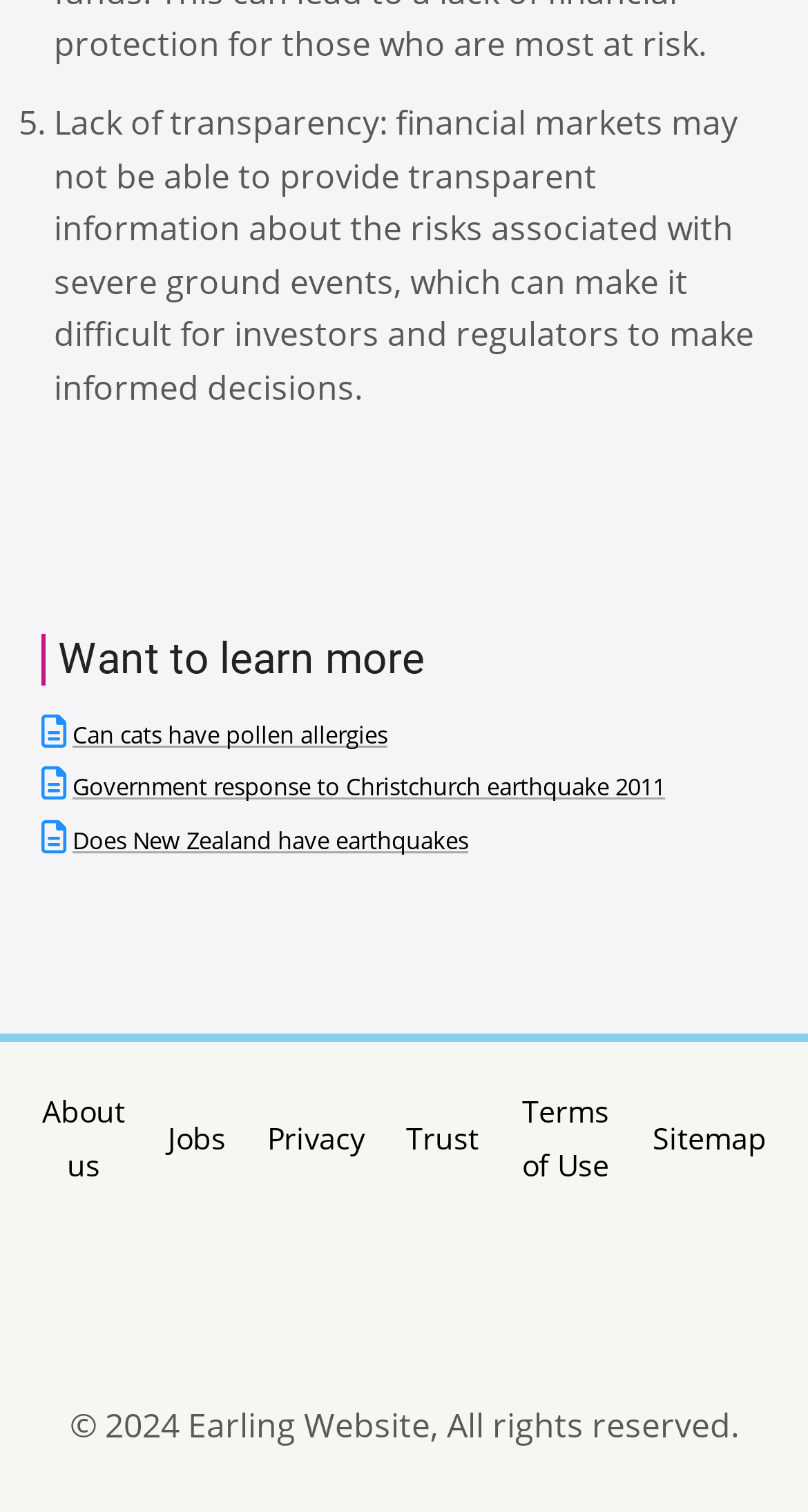Please determine the bounding box coordinates of the section I need to click to accomplish this instruction: "Learn more about 'Government response to Christchurch earthquake 2011'".

[0.09, 0.51, 0.823, 0.53]